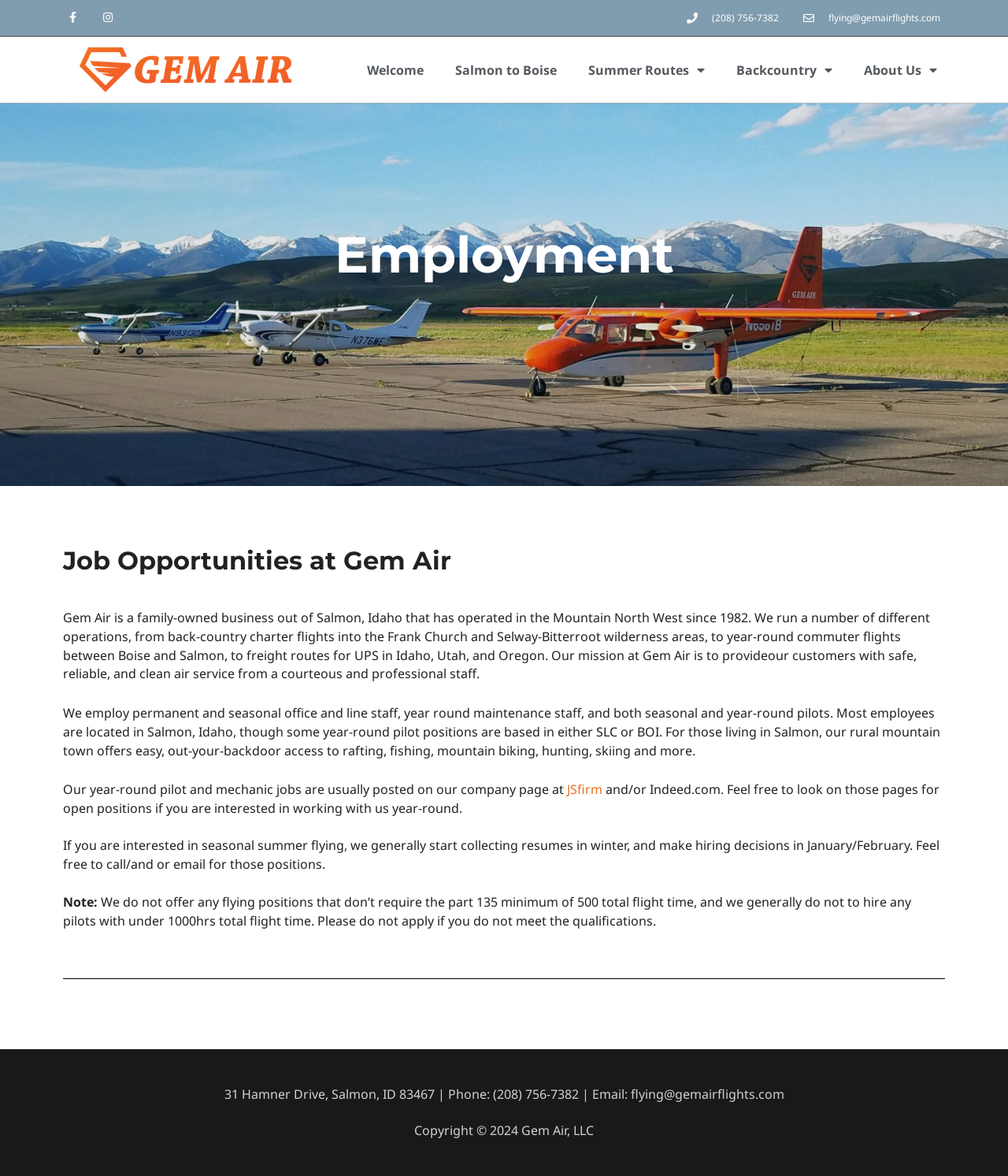Based on the element description: "Welcome", identify the bounding box coordinates for this UI element. The coordinates must be four float numbers between 0 and 1, listed as [left, top, right, bottom].

[0.348, 0.043, 0.436, 0.076]